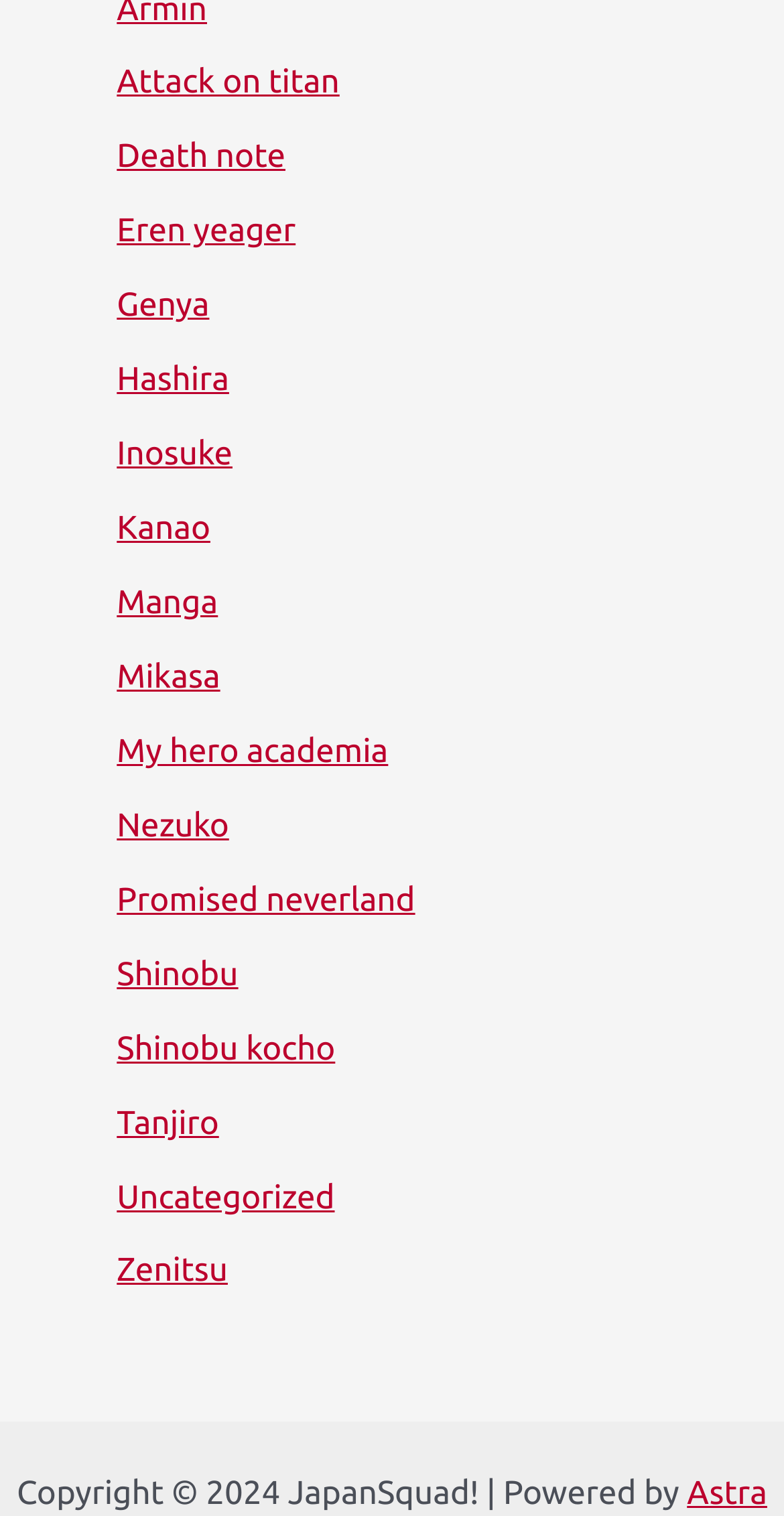Locate the bounding box coordinates of the element I should click to achieve the following instruction: "Read news about property investors".

None